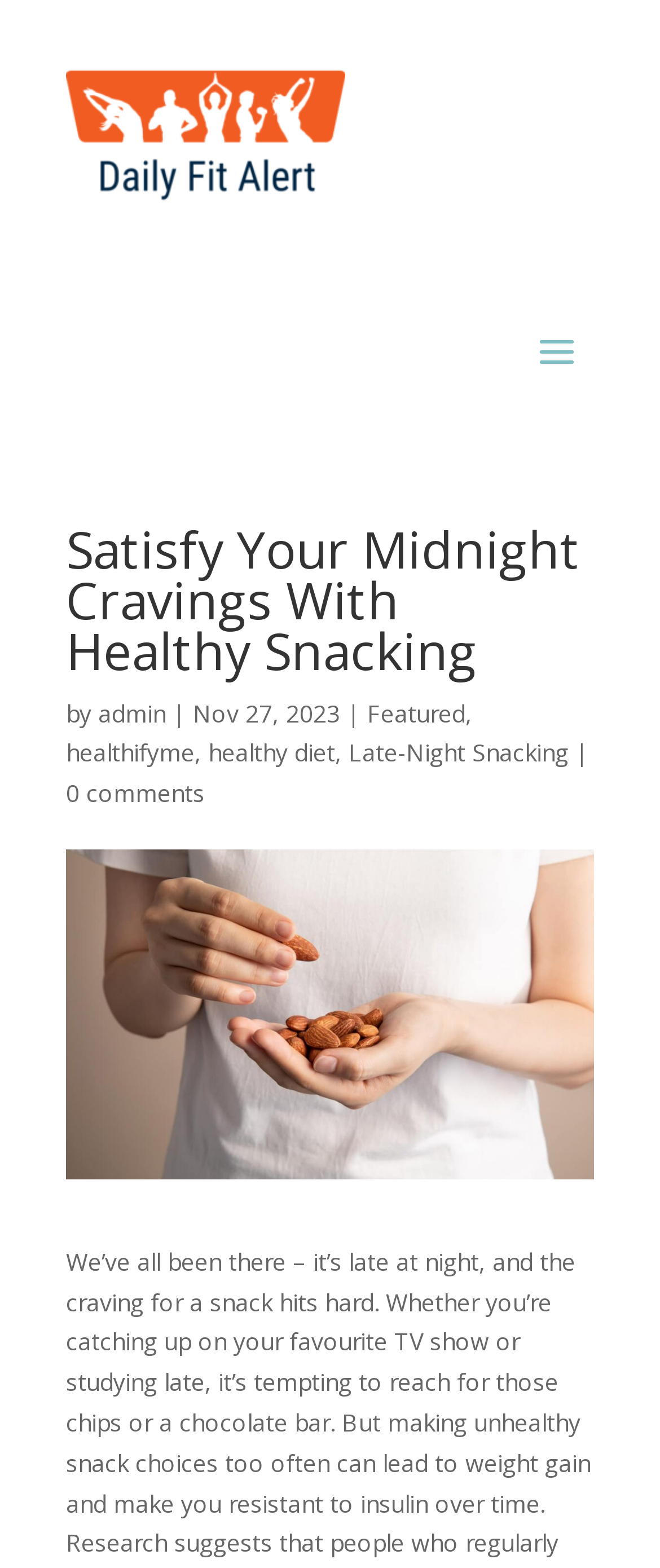Analyze the image and answer the question with as much detail as possible: 
What is the author of the article?

The author of the article can be found by looking at the text following the 'by' keyword, which is 'admin'.